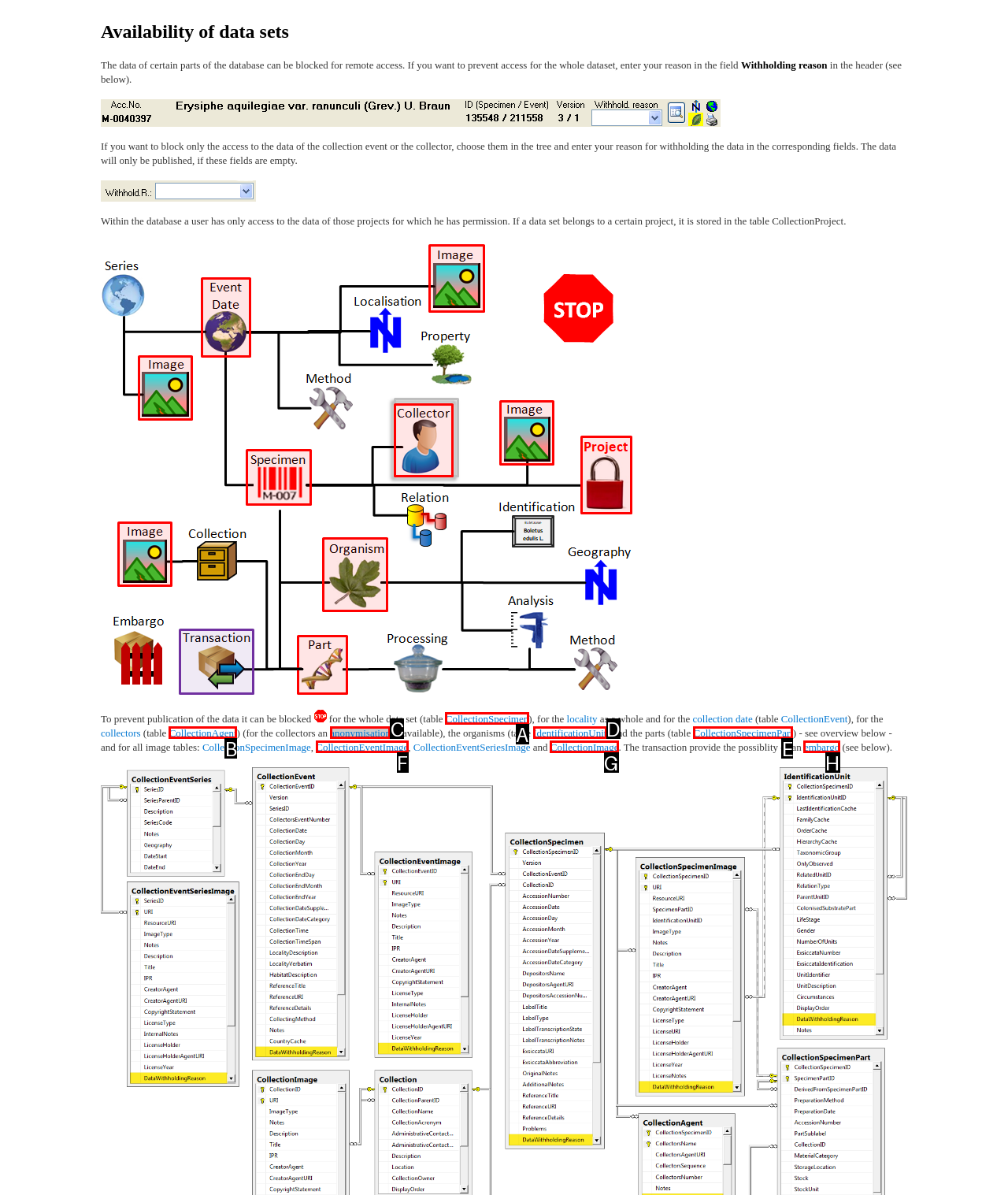Determine which option matches the element description: embargo
Reply with the letter of the appropriate option from the options provided.

H